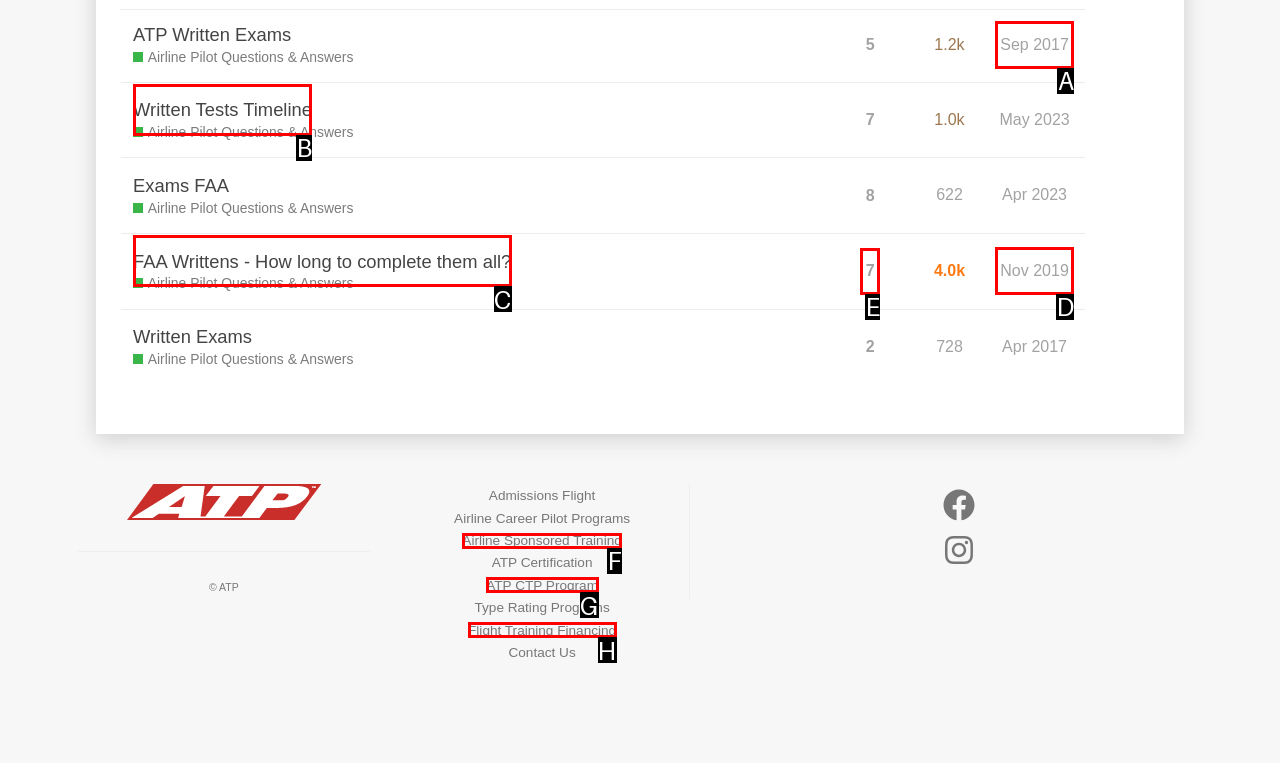Tell me which option best matches this description: Airline Sponsored Training
Answer with the letter of the matching option directly from the given choices.

F